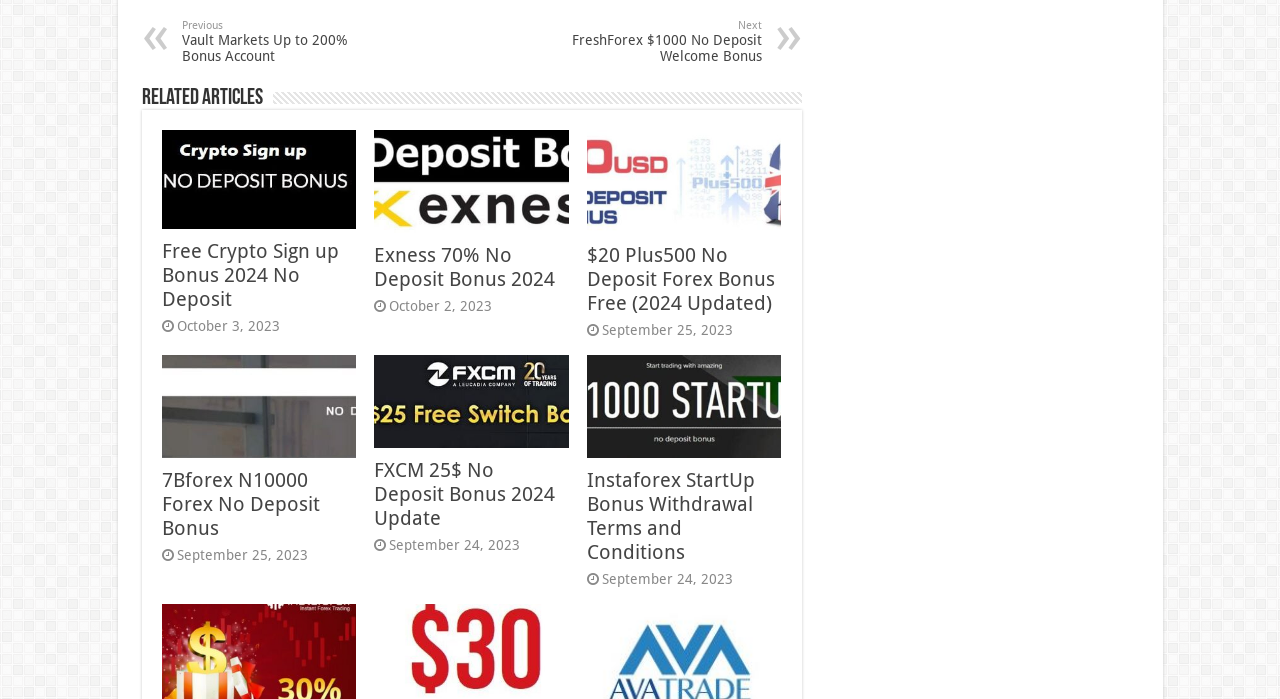Can you specify the bounding box coordinates for the region that should be clicked to fulfill this instruction: "Open 'Exness 70% No Deposit Bonus'".

[0.292, 0.185, 0.444, 0.333]